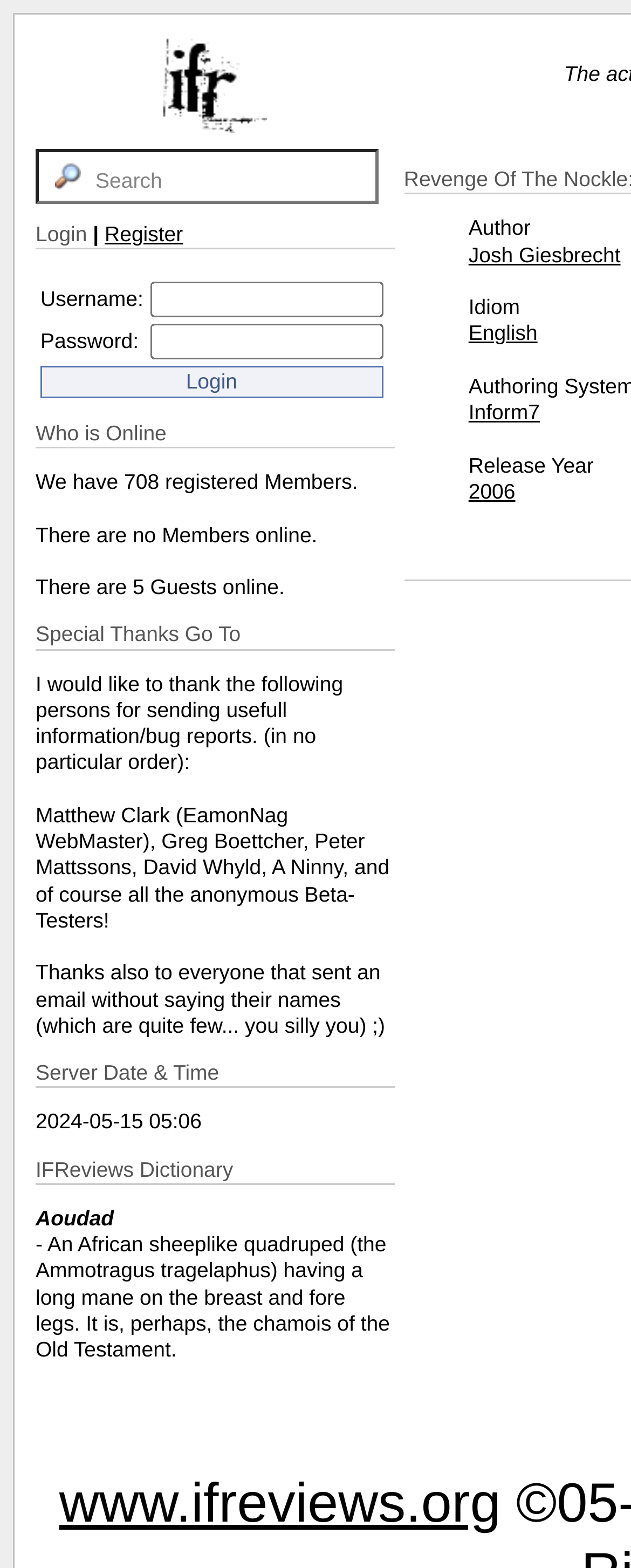Determine the bounding box coordinates for the region that must be clicked to execute the following instruction: "Learn about Personal Support Networks".

None